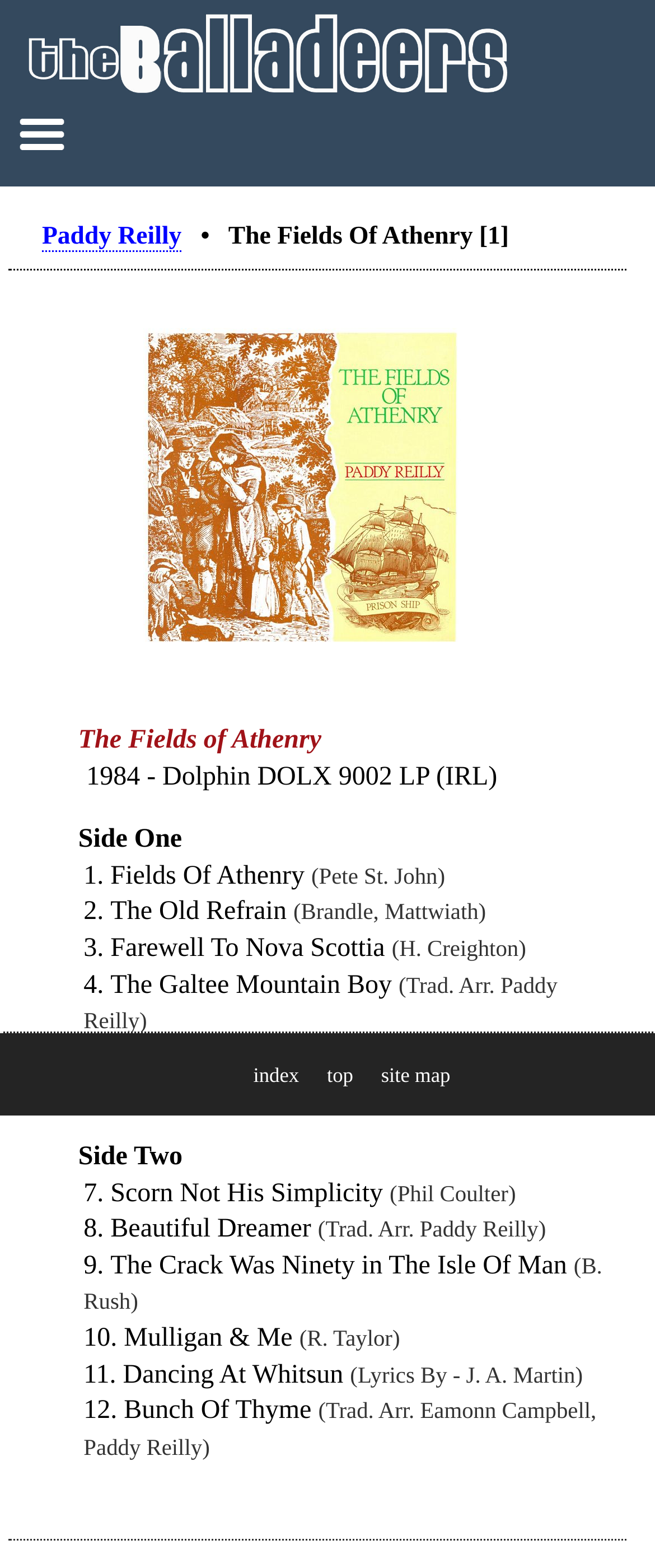Provide a brief response to the question using a single word or phrase: 
How many tracks are in Side One?

5